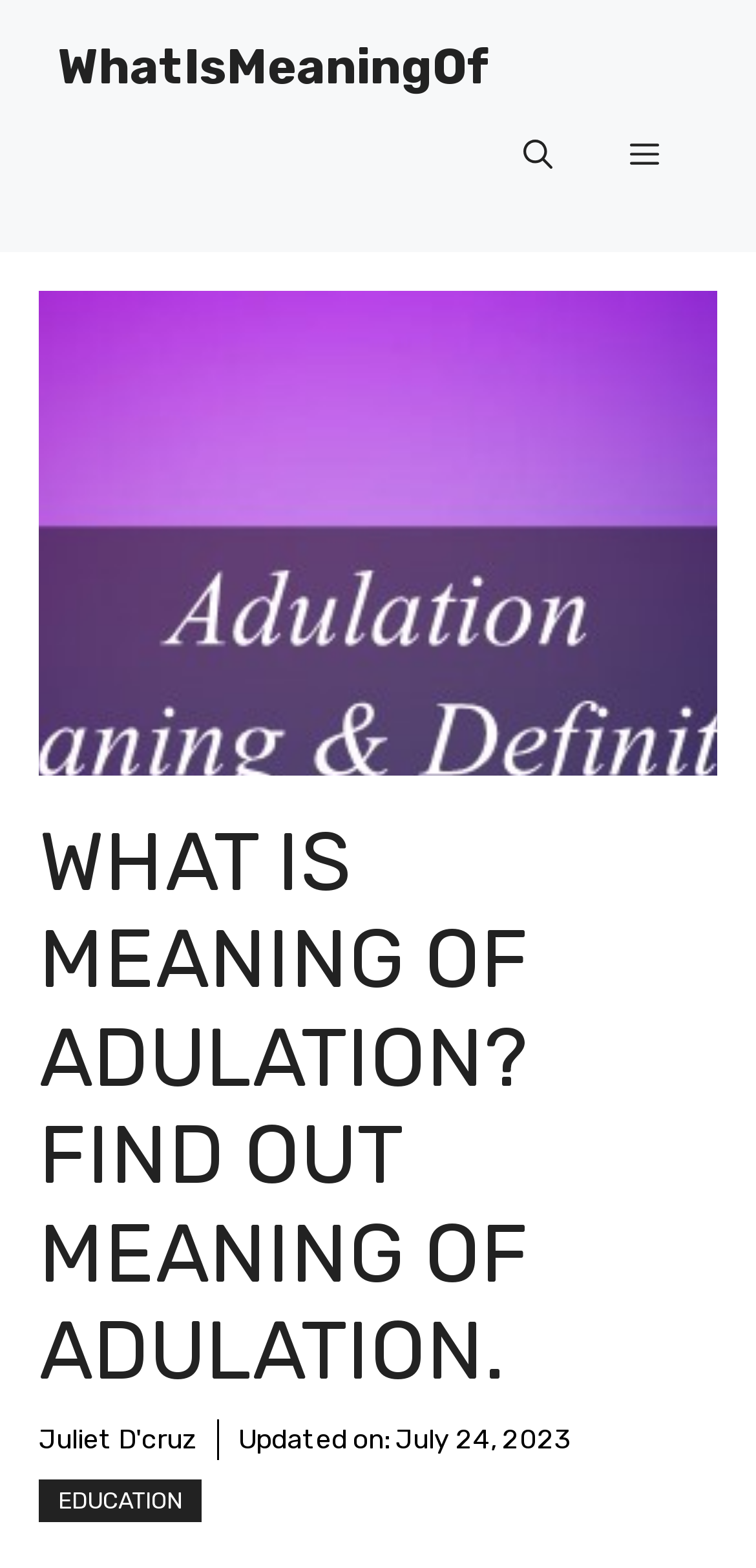With reference to the screenshot, provide a detailed response to the question below:
What is the topic of the image on this page?

The topic of the image on this page is Adulation Meaning & Definition, which can be found by looking at the image element located above the main heading.